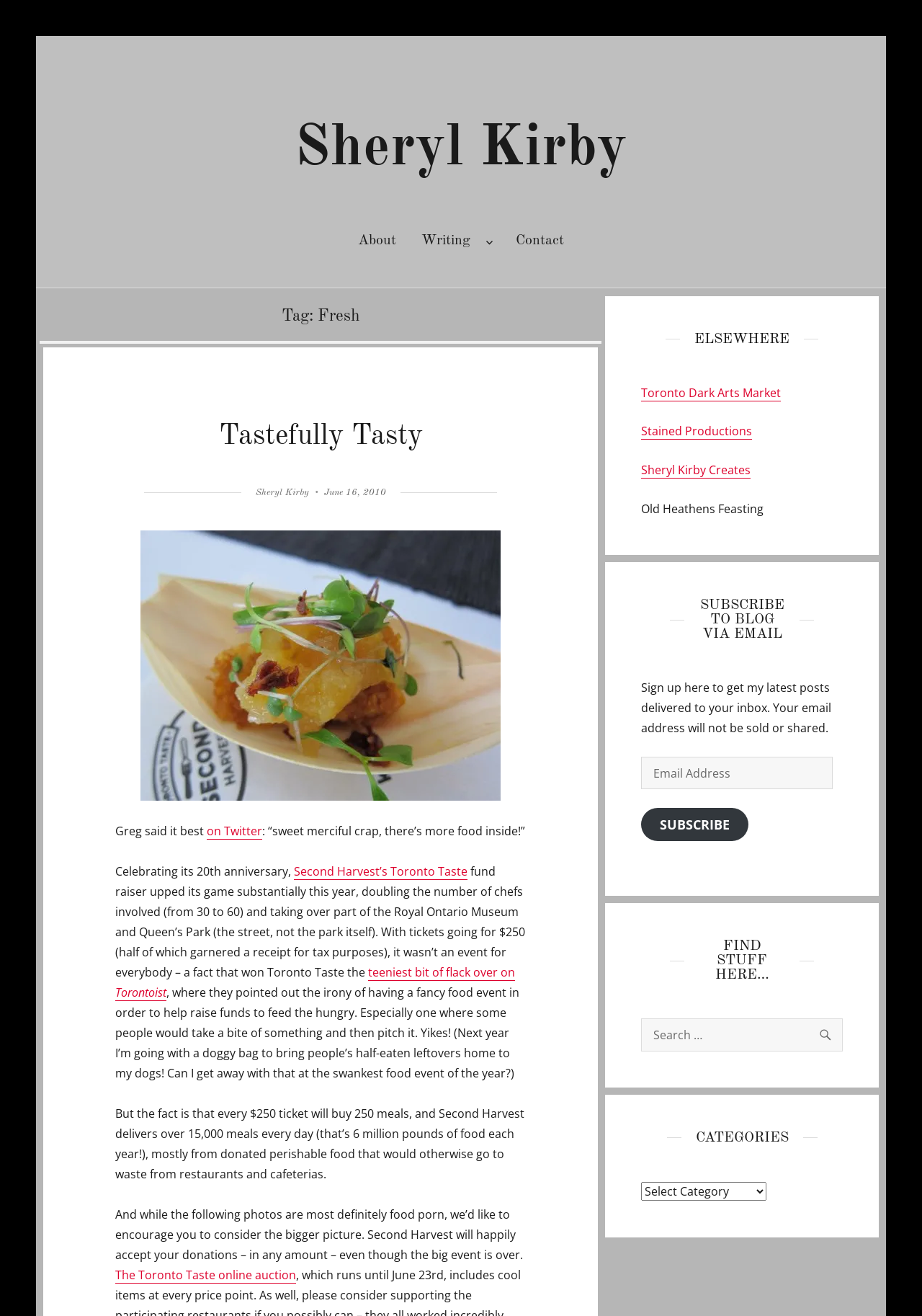Extract the bounding box coordinates of the UI element described by: "June 16, 2010February 26, 2012". The coordinates should include four float numbers ranging from 0 to 1, e.g., [left, top, right, bottom].

[0.351, 0.37, 0.418, 0.378]